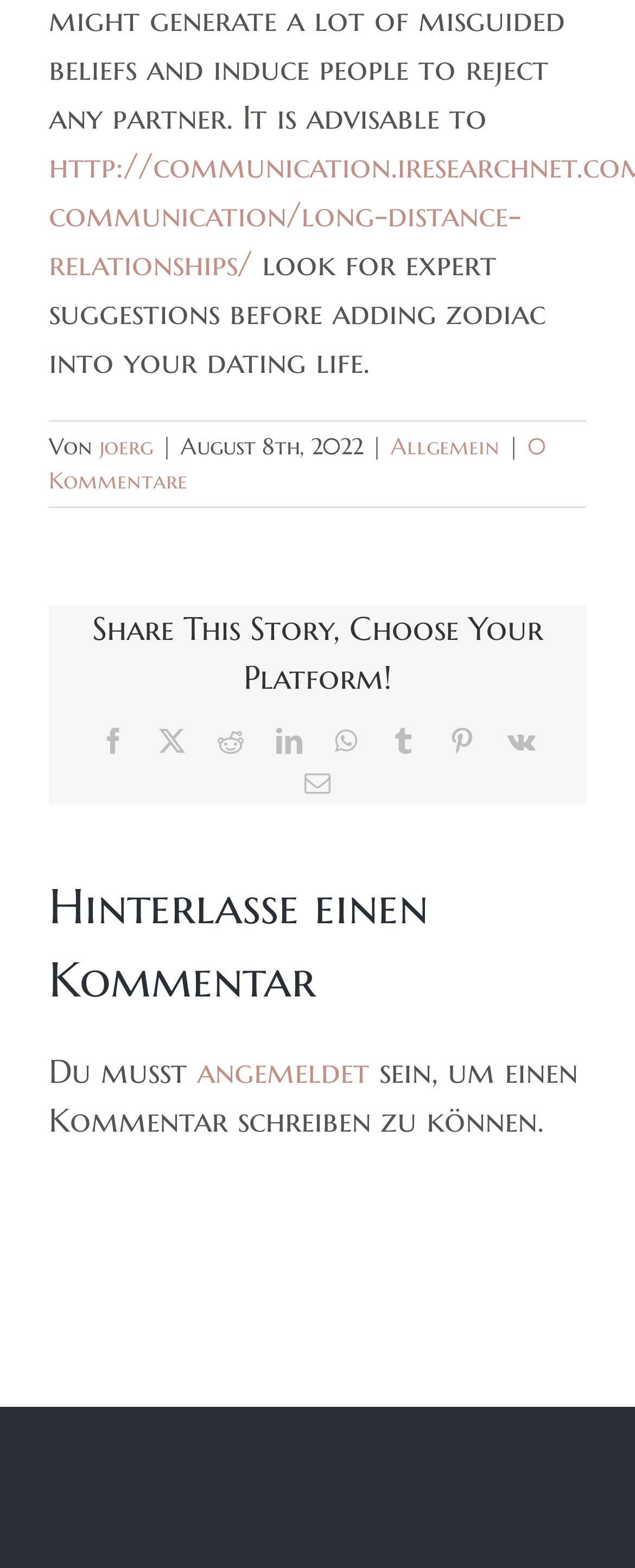Could you please study the image and provide a detailed answer to the question:
How many comments does the article have?

I found the number of comments by looking at the link element with the content '0 Kommentare' which is located at the top of the webpage, below the author's name.